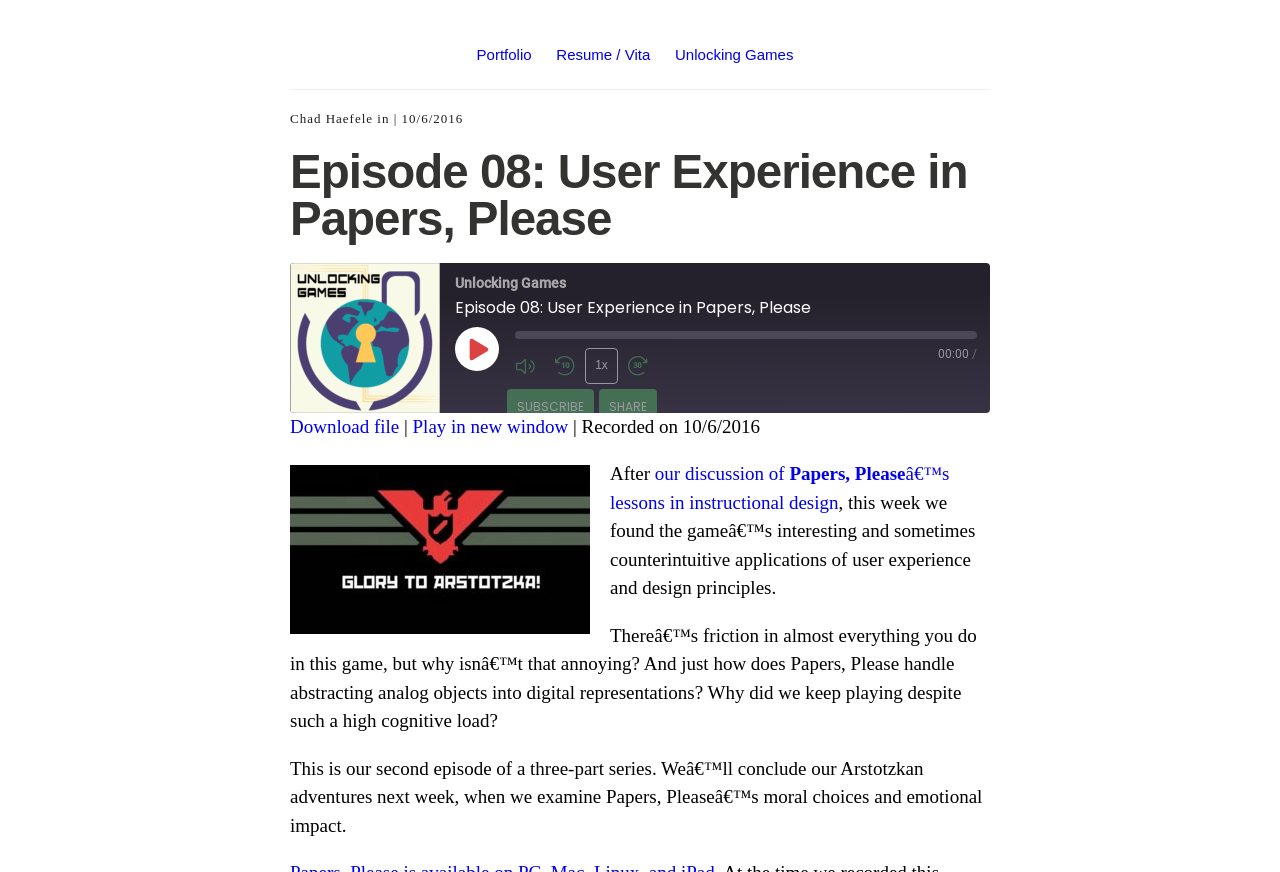Using the details in the image, give a detailed response to the question below:
What is the title of this episode?

I found the title of the episode by looking at the heading element on the webpage, which is 'Episode 08: User Experience in Papers, Please'.